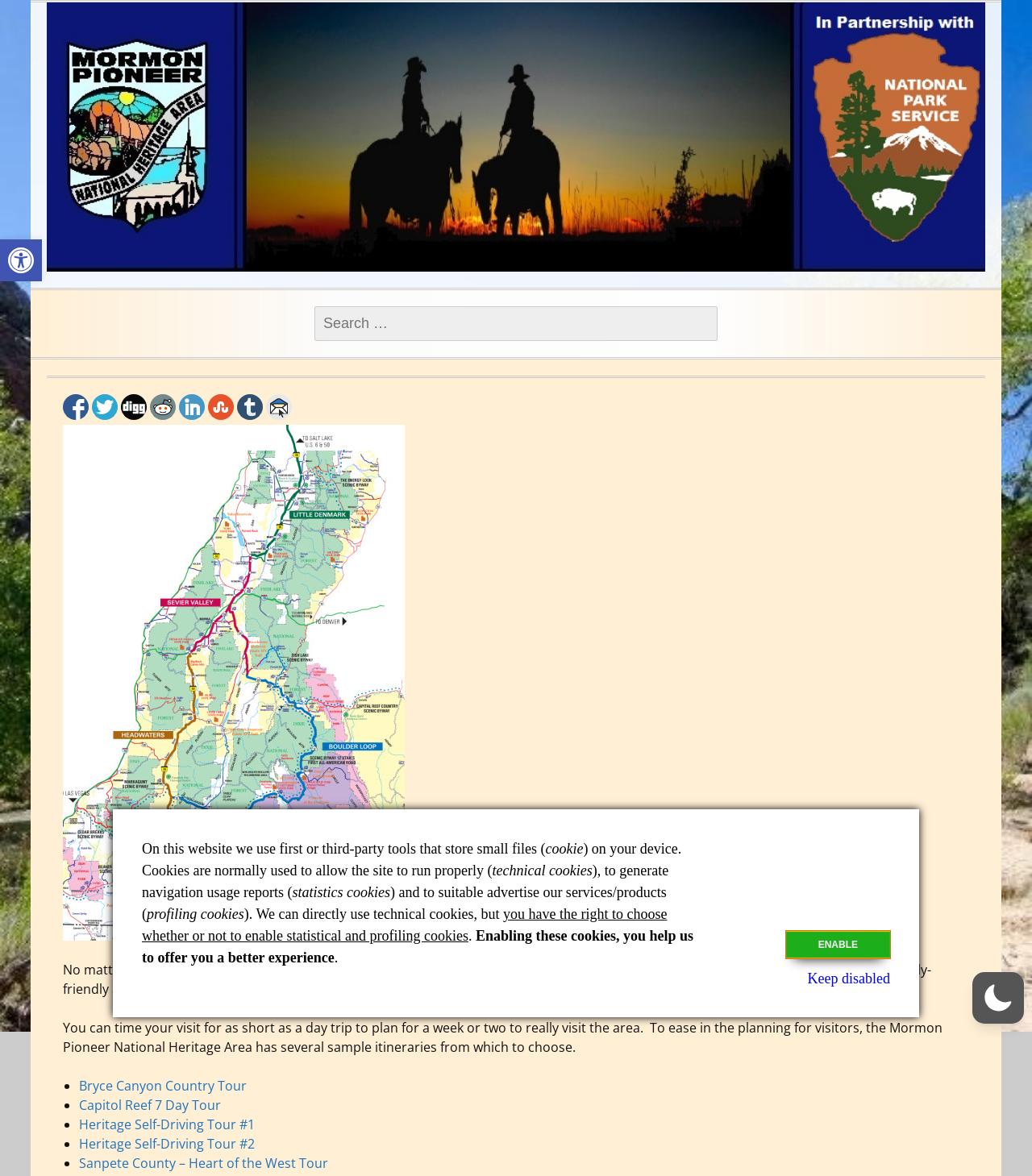Identify the first-level heading on the webpage and generate its text content.

The Mormon Pioneer National Heritage Area